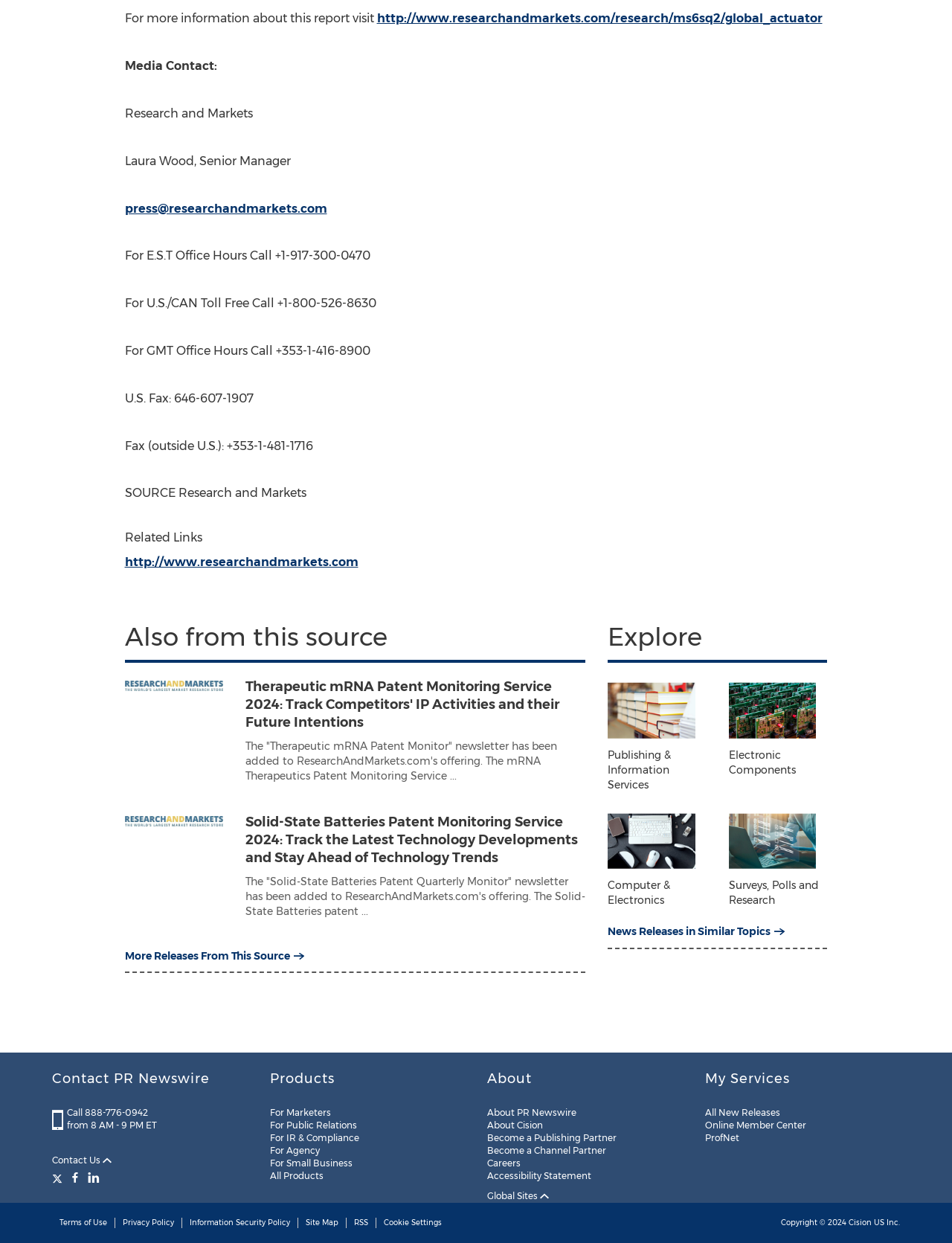Using the description "All New Releases", locate and provide the bounding box of the UI element.

[0.74, 0.89, 0.819, 0.899]